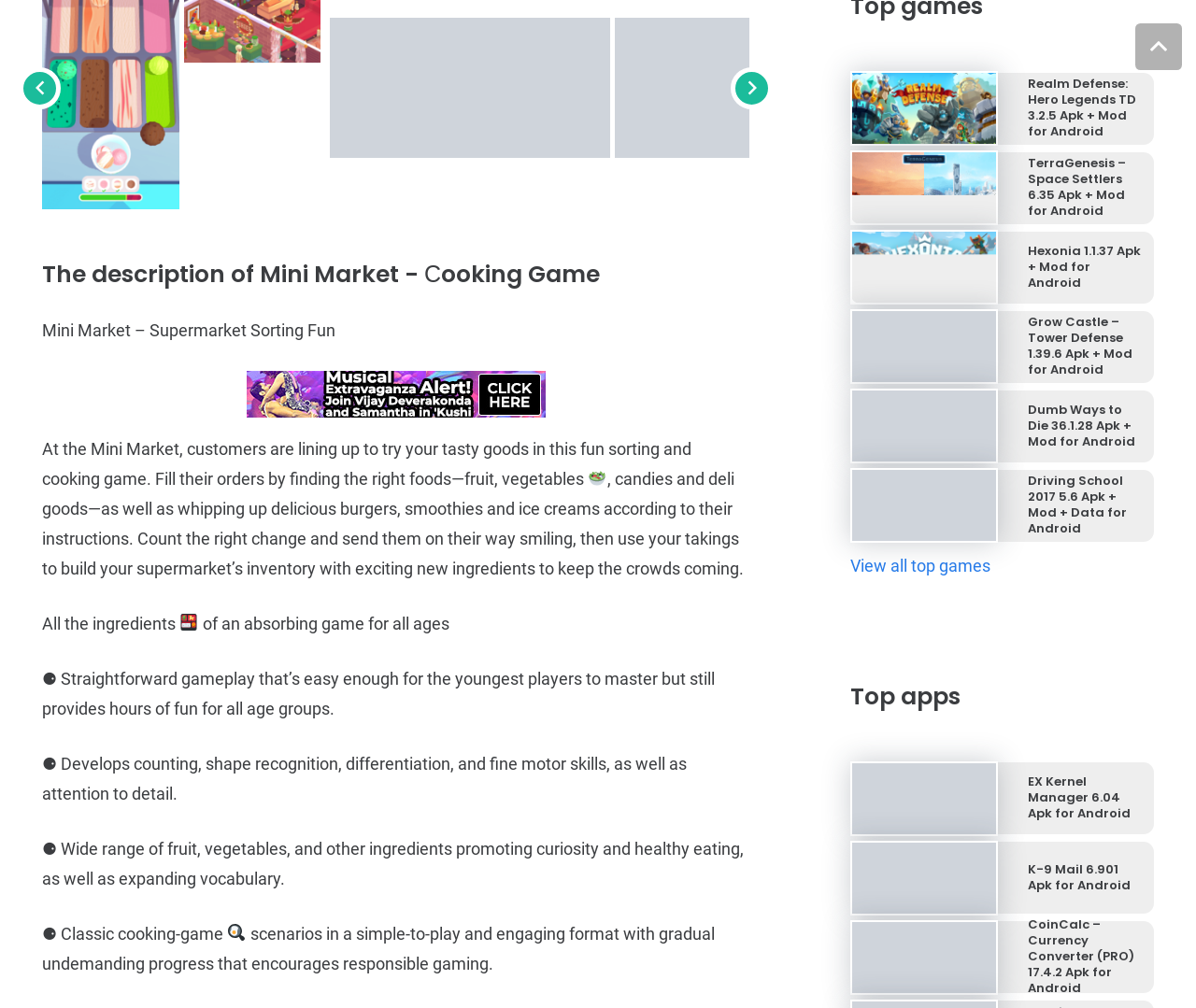Give a concise answer of one word or phrase to the question: 
What type of ingredients are used in the game?

Fruit, vegetables, etc.